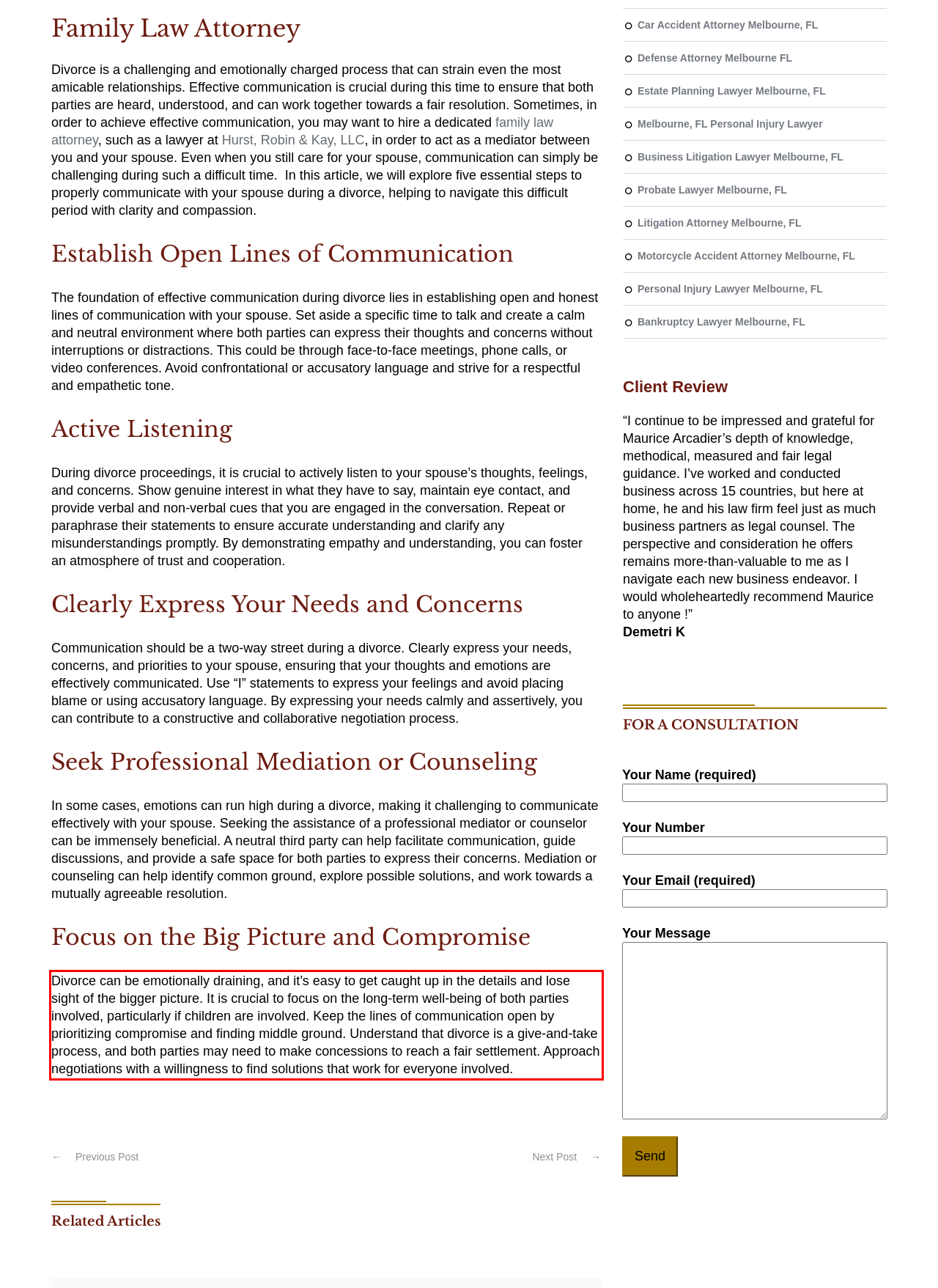Given the screenshot of a webpage, identify the red rectangle bounding box and recognize the text content inside it, generating the extracted text.

Divorce can be emotionally draining, and it’s easy to get caught up in the details and lose sight of the bigger picture. It is crucial to focus on the long-term well-being of both parties involved, particularly if children are involved. Keep the lines of communication open by prioritizing compromise and finding middle ground. Understand that divorce is a give-and-take process, and both parties may need to make concessions to reach a fair settlement. Approach negotiations with a willingness to find solutions that work for everyone involved.